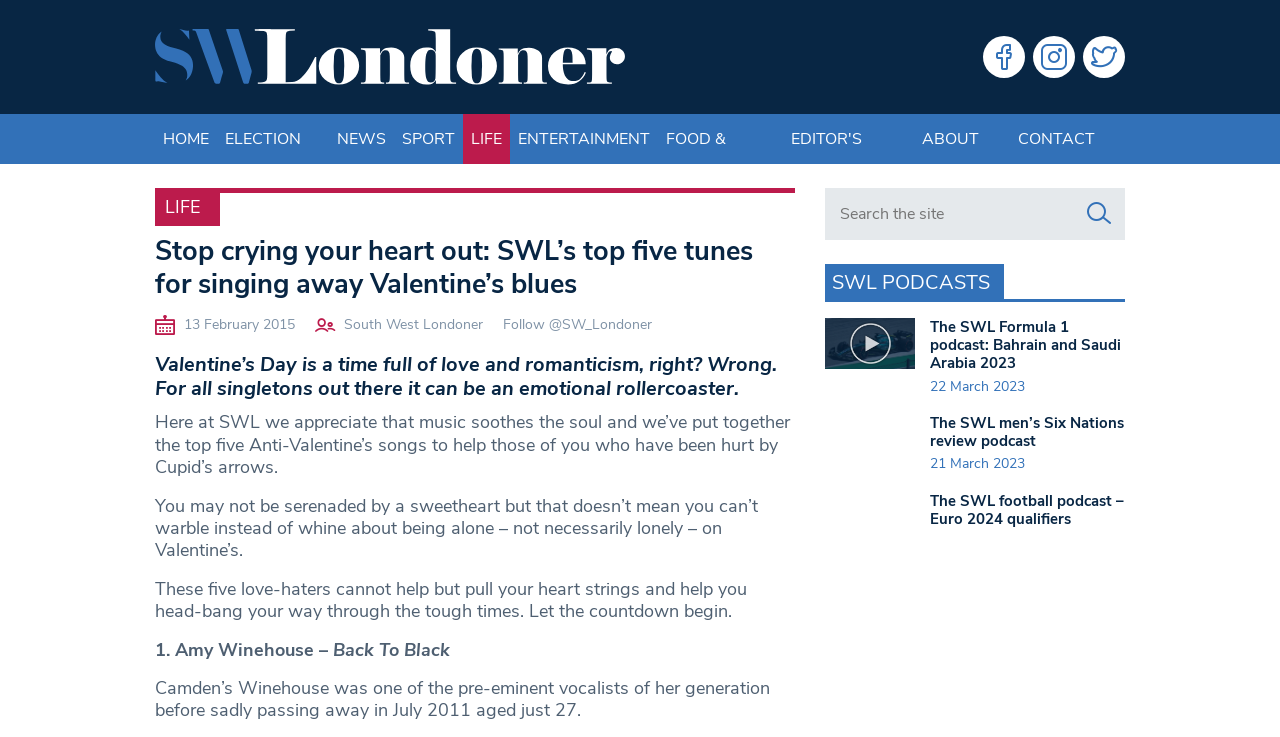Generate a comprehensive description of the webpage.

This webpage is an article from South West Londoner, a news website. At the top, there is a navigation bar with links to the homepage, Facebook, Instagram, and Twitter. Below the navigation bar, there is a header section with links to different categories such as HOME, ELECTION 24, NEWS, SPORT, LIFE, ENTERTAINMENT, FOOD & DRINK, and ABOUT US.

The main article is titled "Stop crying your heart out: SWL’s top five tunes for singing away Valentine’s blues" and is located in the middle of the page. The article starts with a heading that summarizes the content, followed by a brief introduction to the topic of Valentine's Day and its emotional impact on single people. The article then presents a list of the top five Anti-Valentine's songs, with each song accompanied by a brief description.

To the right of the article, there is a search bar with a textbox and a search button. Below the search bar, there is a section titled "SWL PODCASTS" that features three podcast articles, each with a heading, a link, and a publication date. The podcasts are about Formula 1, men's Six Nations, and Euro 2024 qualifiers.

There are several images on the page, including the website's logo, social media icons, and a picture of Lance Stroll's Aston Martin. The overall layout is organized, with clear headings and concise text.